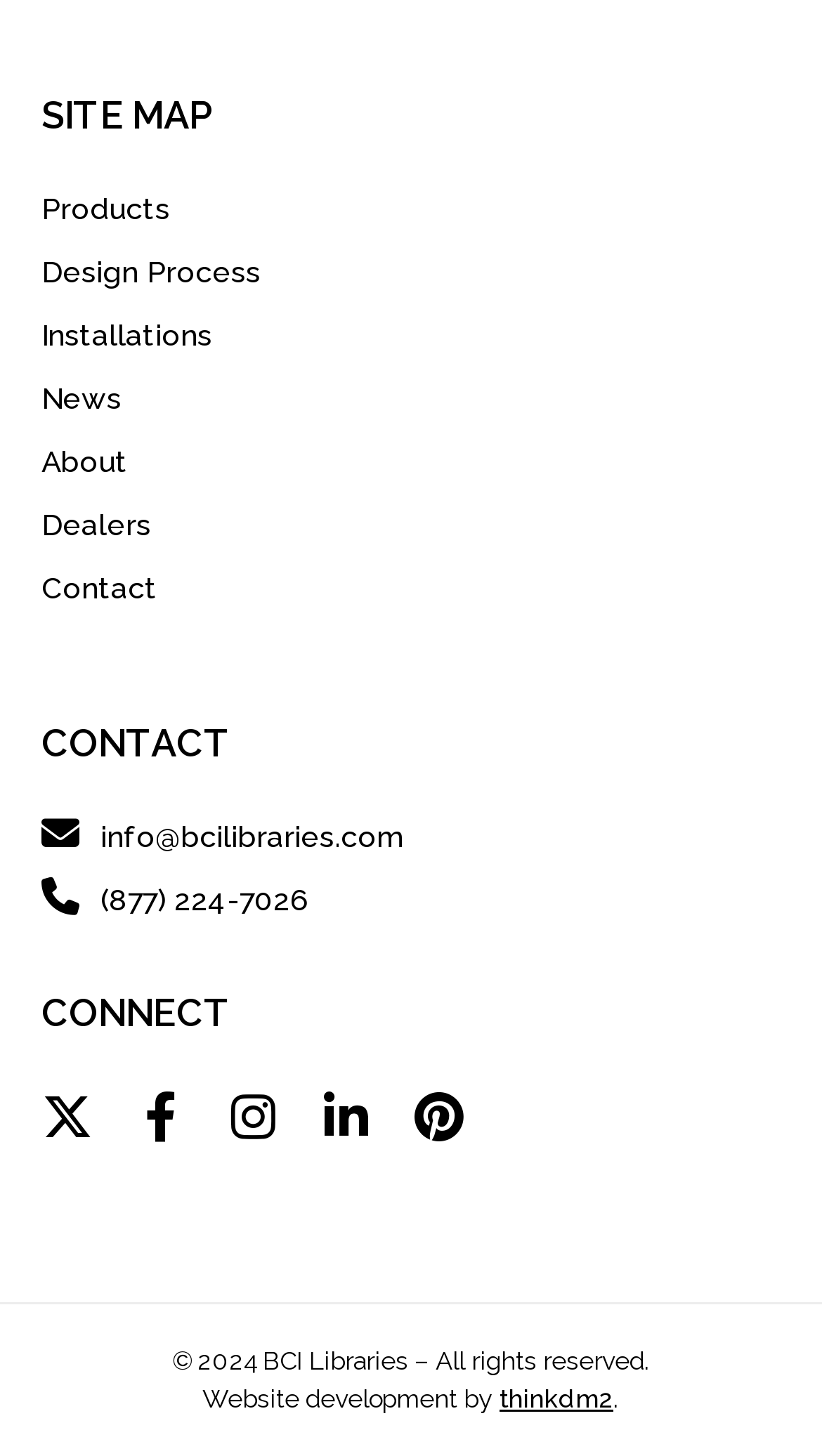With reference to the image, please provide a detailed answer to the following question: What is the year of copyright?

I found a StaticText element with the OCR text '© 2024 BCI Libraries – All rights reserved.' and a bounding box coordinate of [0.24, 0.925, 0.791, 0.946], which indicates the year of copyright.